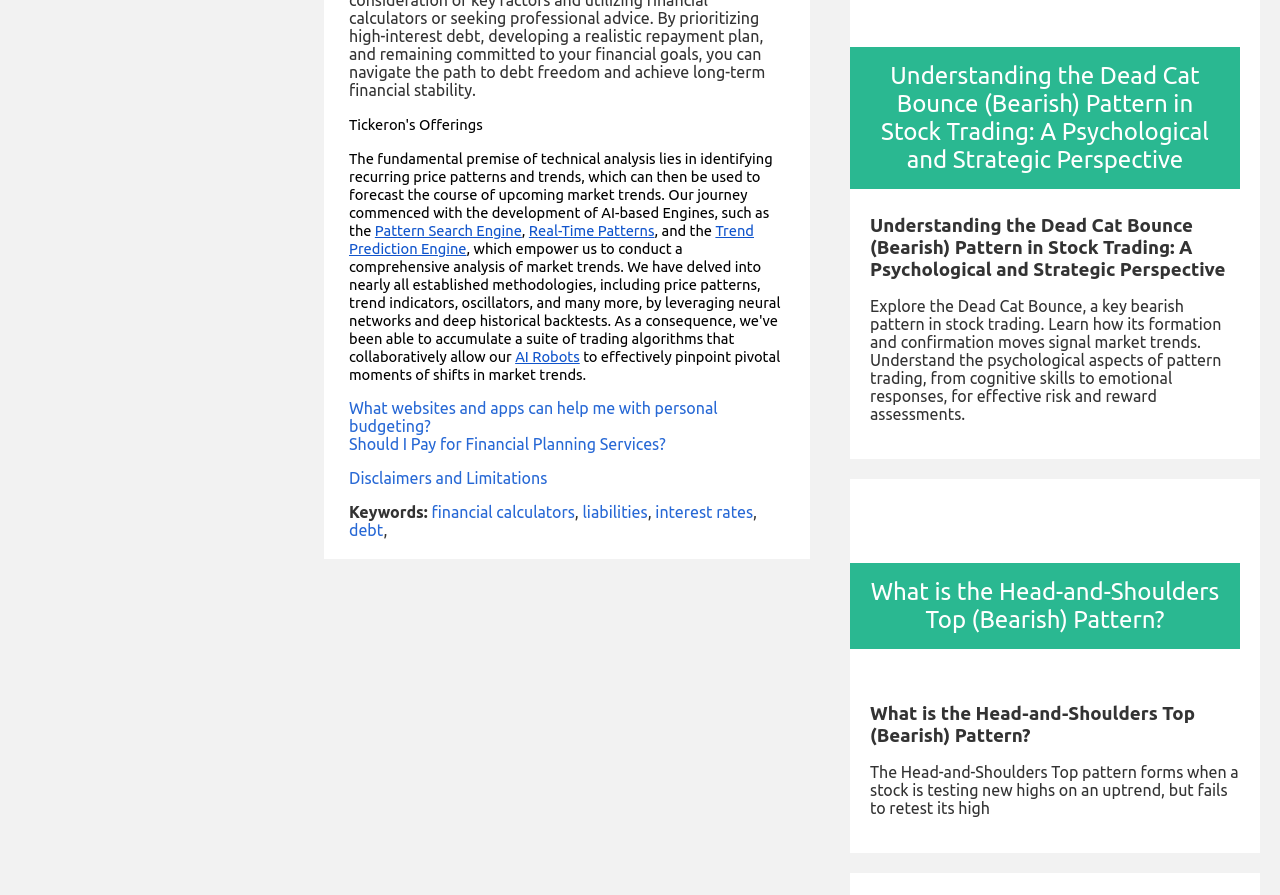What is the topic of the section with links to '401(k) and 403(b) Plans' and 'Individual Retirement Accounts (IRA)'?
Utilize the image to construct a detailed and well-explained answer.

The section with links to '401(k) and 403(b) Plans' and 'Individual Retirement Accounts (IRA)' appears to be focused on retirement accounts, with various types of plans and accounts listed.